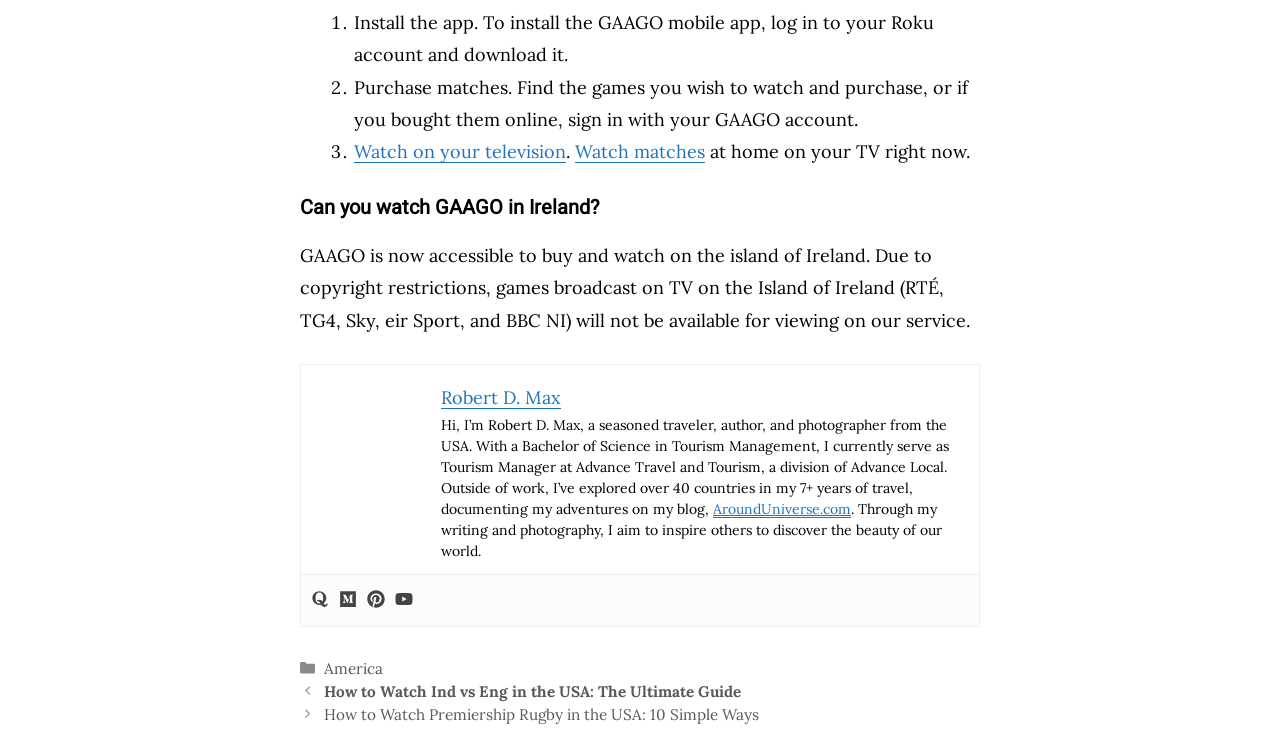Kindly determine the bounding box coordinates of the area that needs to be clicked to fulfill this instruction: "Click on 'Quora'".

[0.243, 0.796, 0.257, 0.825]